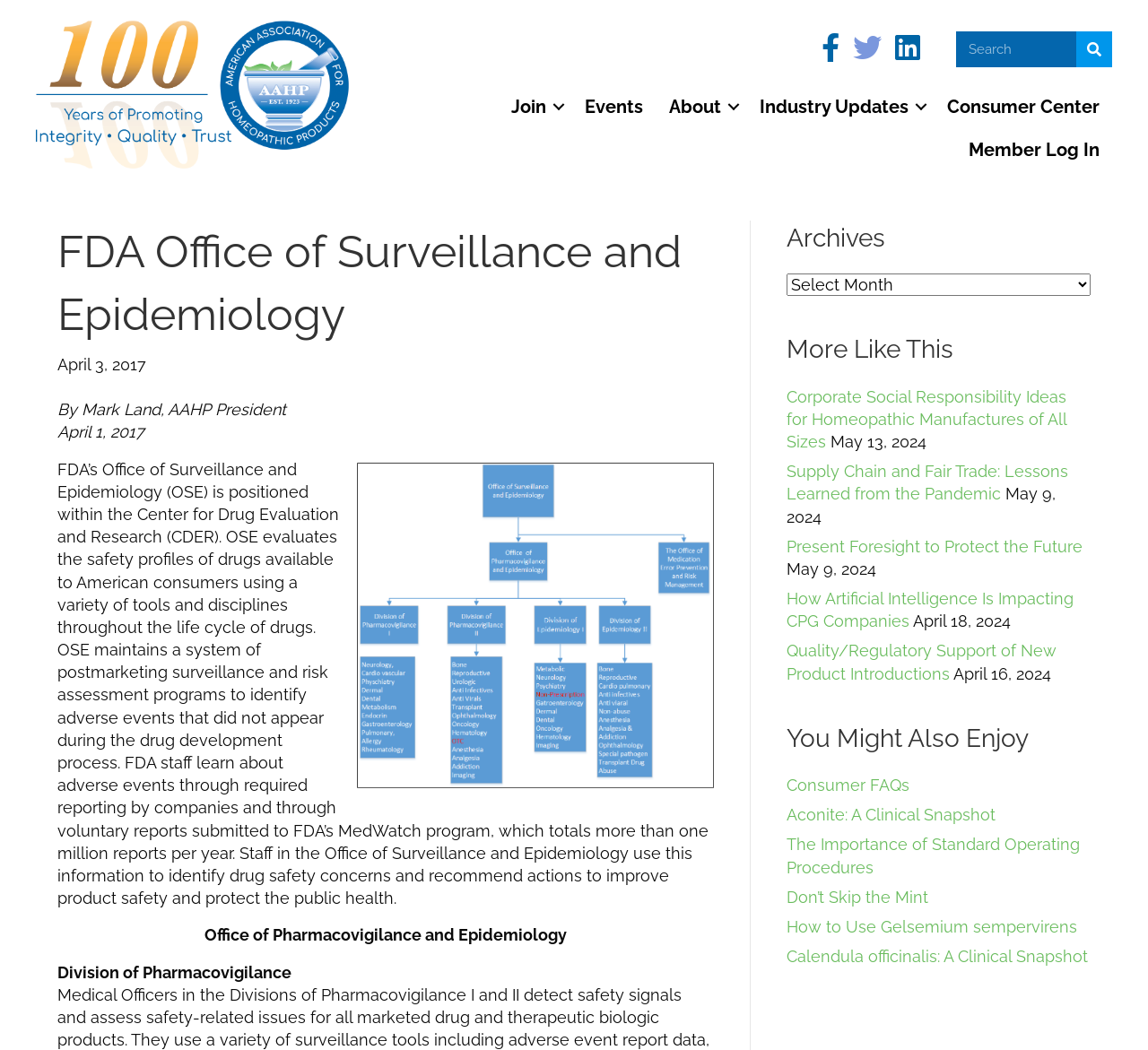Identify the bounding box for the described UI element: "Join".

[0.434, 0.081, 0.498, 0.122]